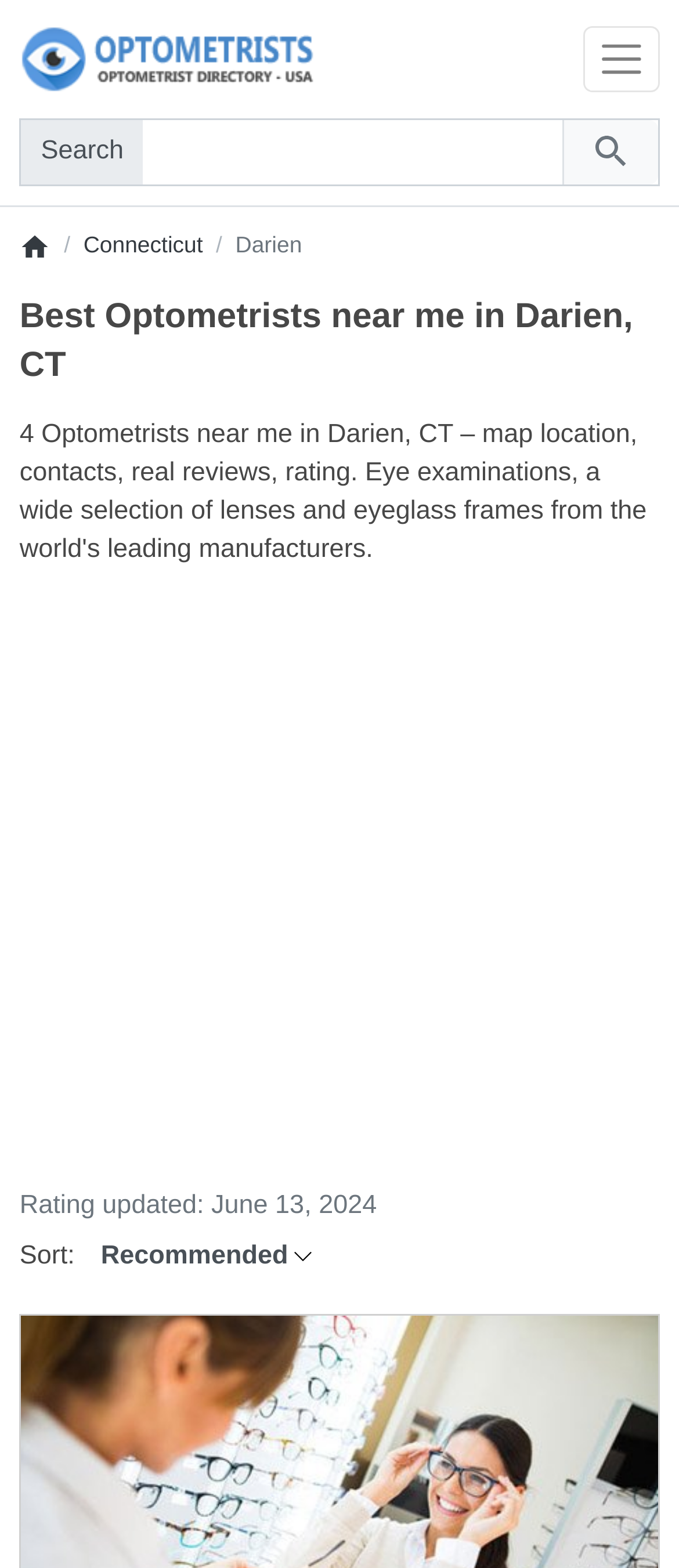Provide a one-word or short-phrase response to the question:
What is the location being searched?

Darien, CT